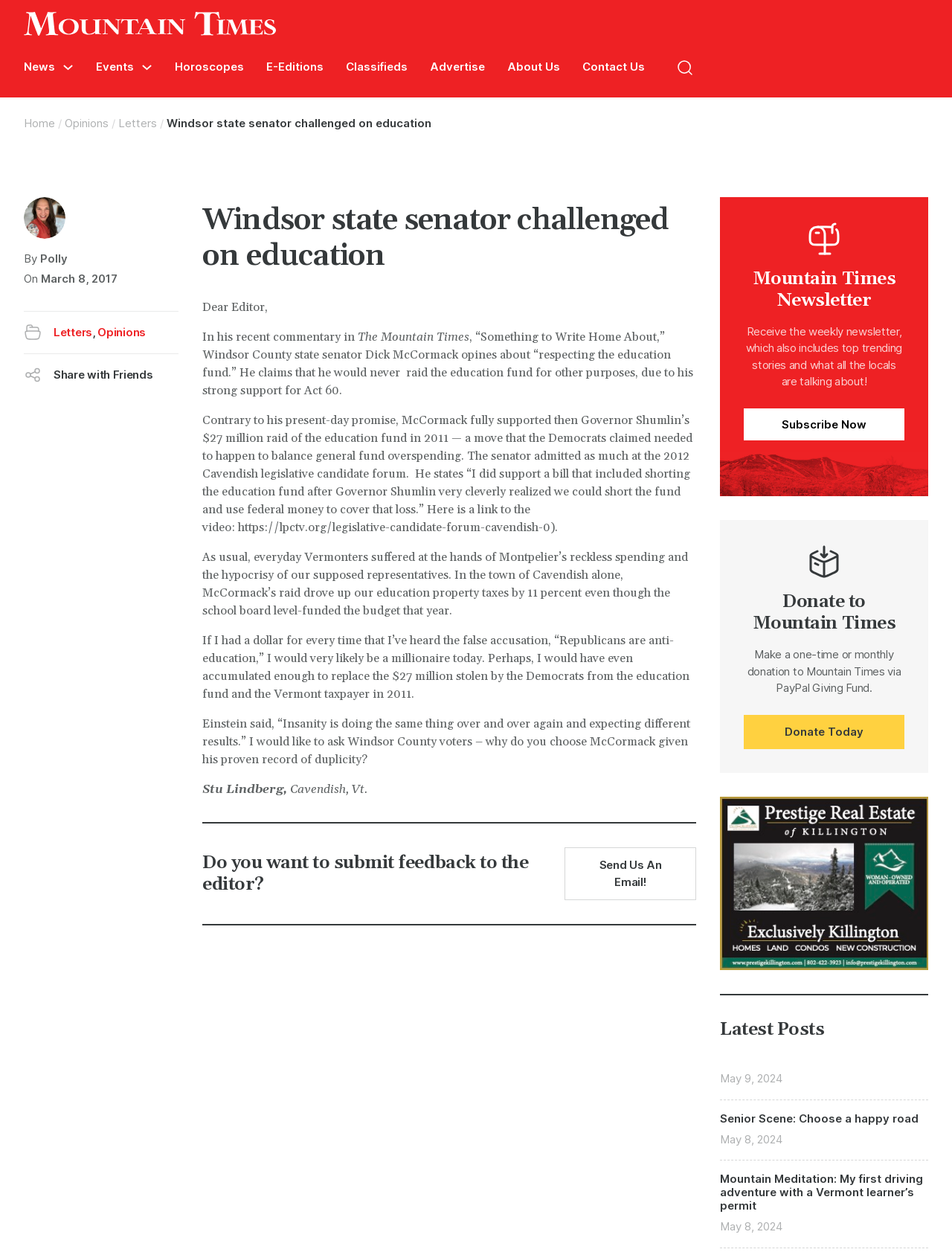Determine the main headline of the webpage and provide its text.

Windsor state senator challenged on education